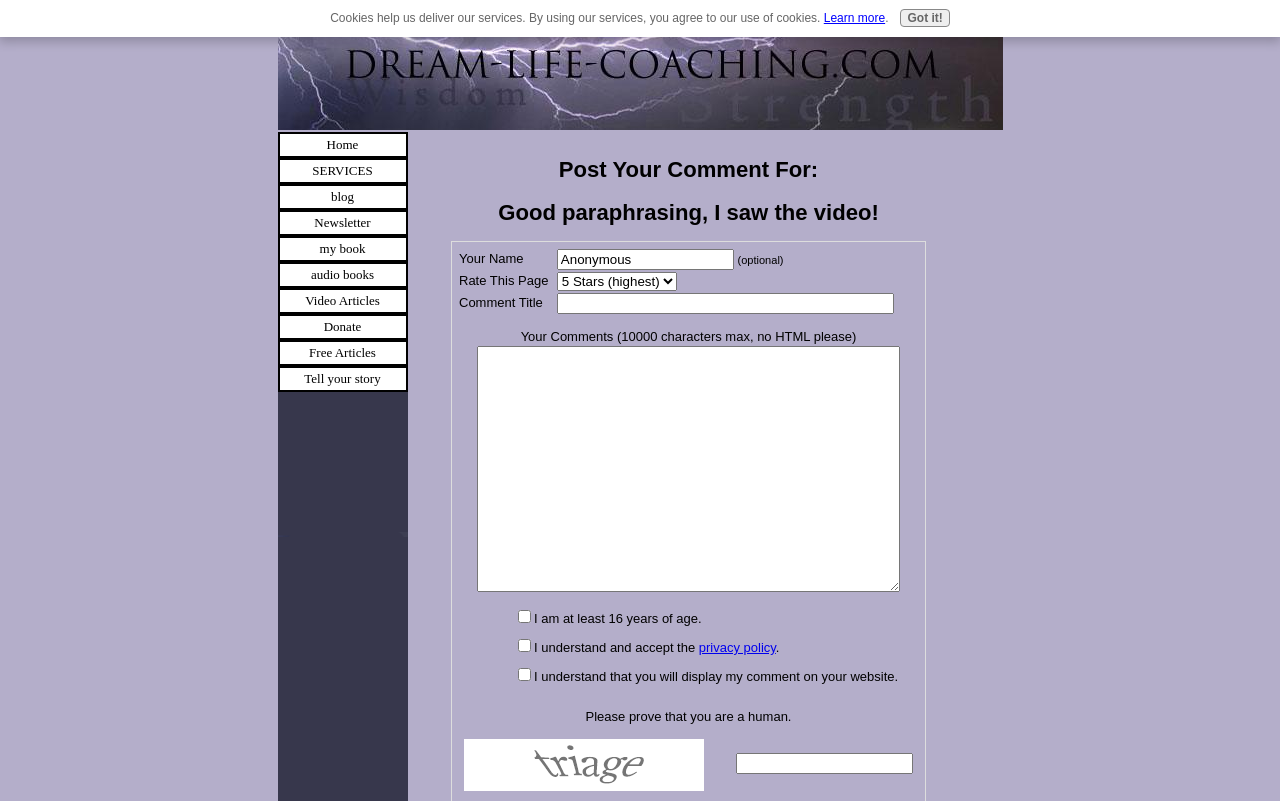Please predict the bounding box coordinates (top-left x, top-left y, bottom-right x, bottom-right y) for the UI element in the screenshot that fits the description: Tell your story

[0.217, 0.457, 0.318, 0.489]